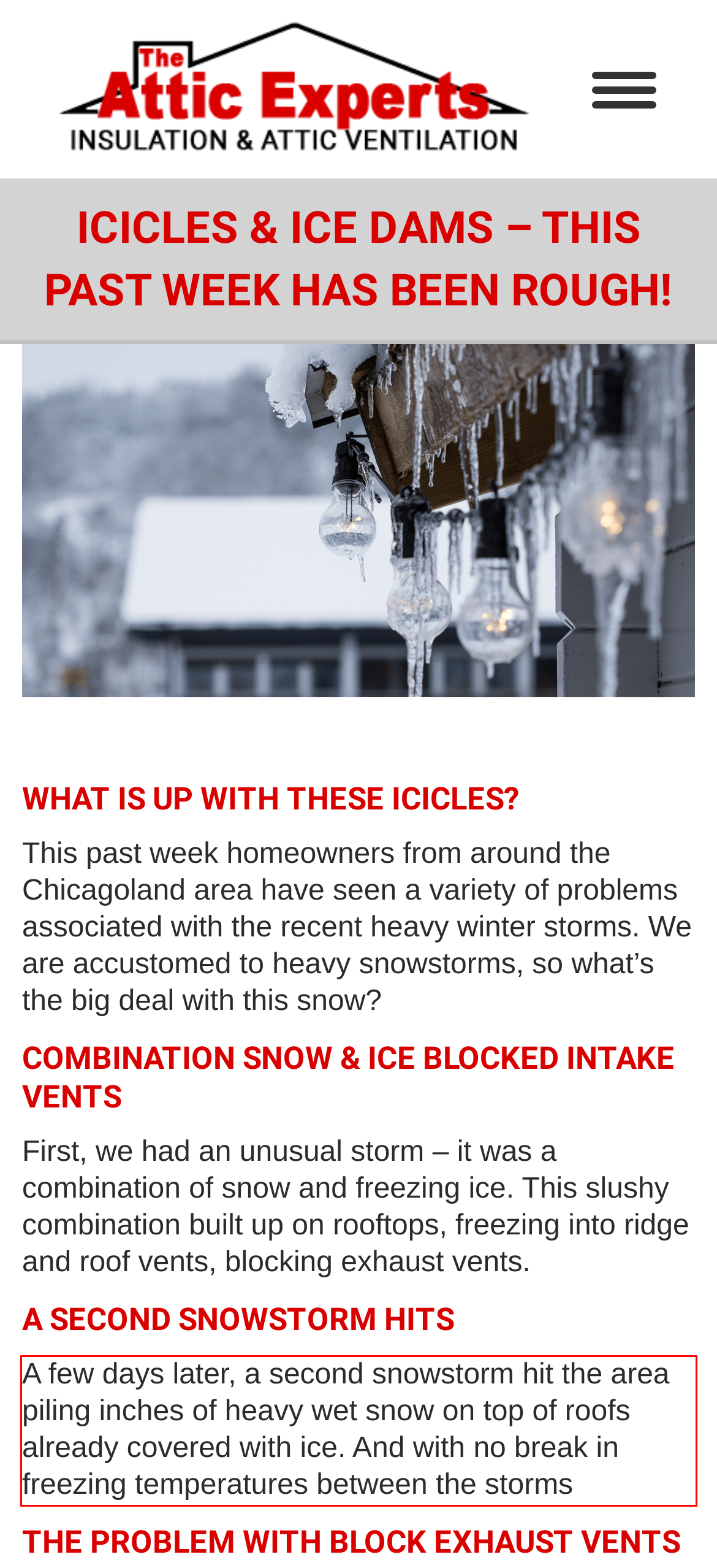Please extract the text content from the UI element enclosed by the red rectangle in the screenshot.

A few days later, a second snowstorm hit the area piling inches of heavy wet snow on top of roofs already covered with ice. And with no break in freezing temperatures between the storms